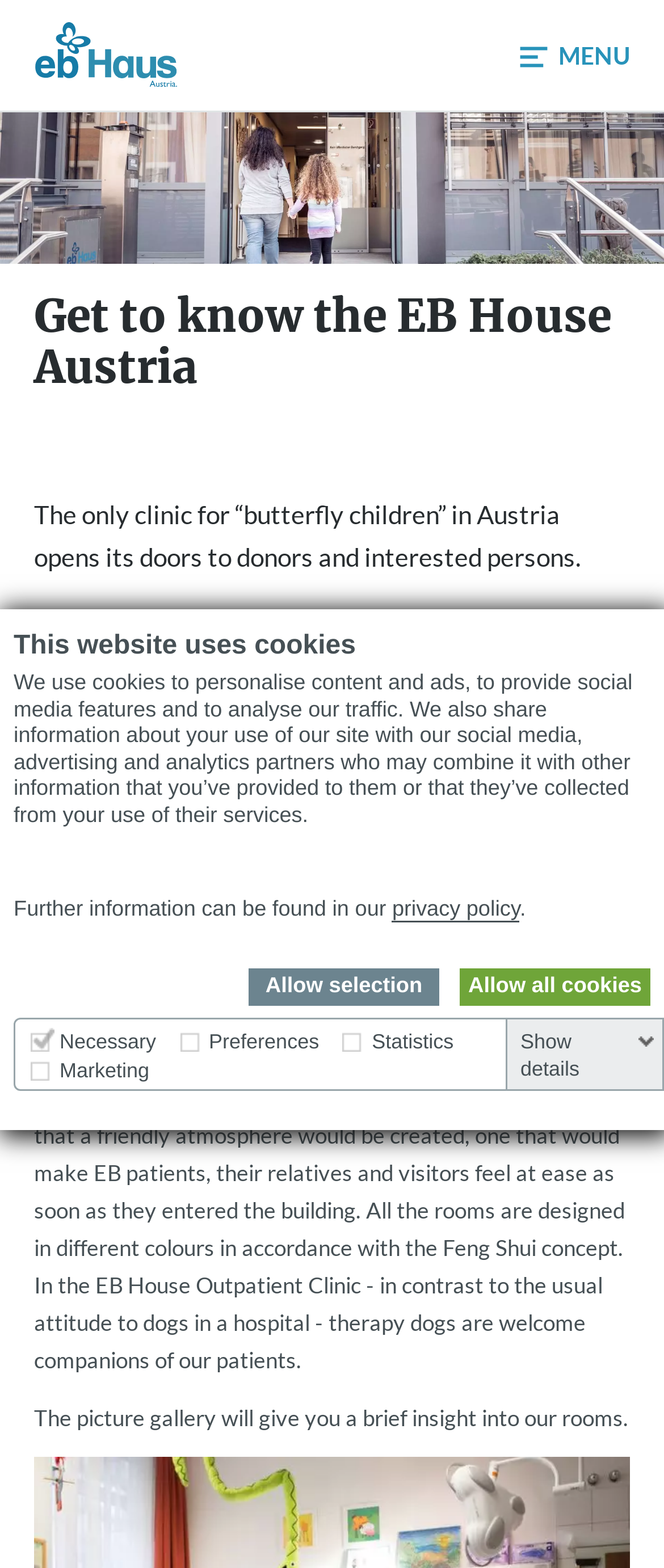Offer a thorough description of the webpage.

The webpage is about the EB House Austria, a clinic for "butterfly children" with Epidermolysis Bullosa. At the top, there is a dialog box with a heading "This website uses cookies" that informs users about the use of cookies on the website. Below the dialog box, there is a link to the privacy policy.

On the top-left corner, there is a link "Skip to content" and a logo "eb-haus" with an image. On the top-right corner, there is a button with a "bars icon" that likely opens a menu.

Below the top section, there is a large image that takes up the full width of the page, showing an EB patient entering the EB House. 

The main content of the webpage starts with a heading "Get to know the EB House Austria" followed by a paragraph of text that introduces the clinic and its work. There are two more headings, "An Insight into the EB House Austria" and a paragraph of text that describes the interior design of the clinic, including the use of Feng Shui concept and the presence of therapy dogs.

At the bottom of the page, there is a paragraph of text that invites users to view a picture gallery to get a brief insight into the clinic's rooms.